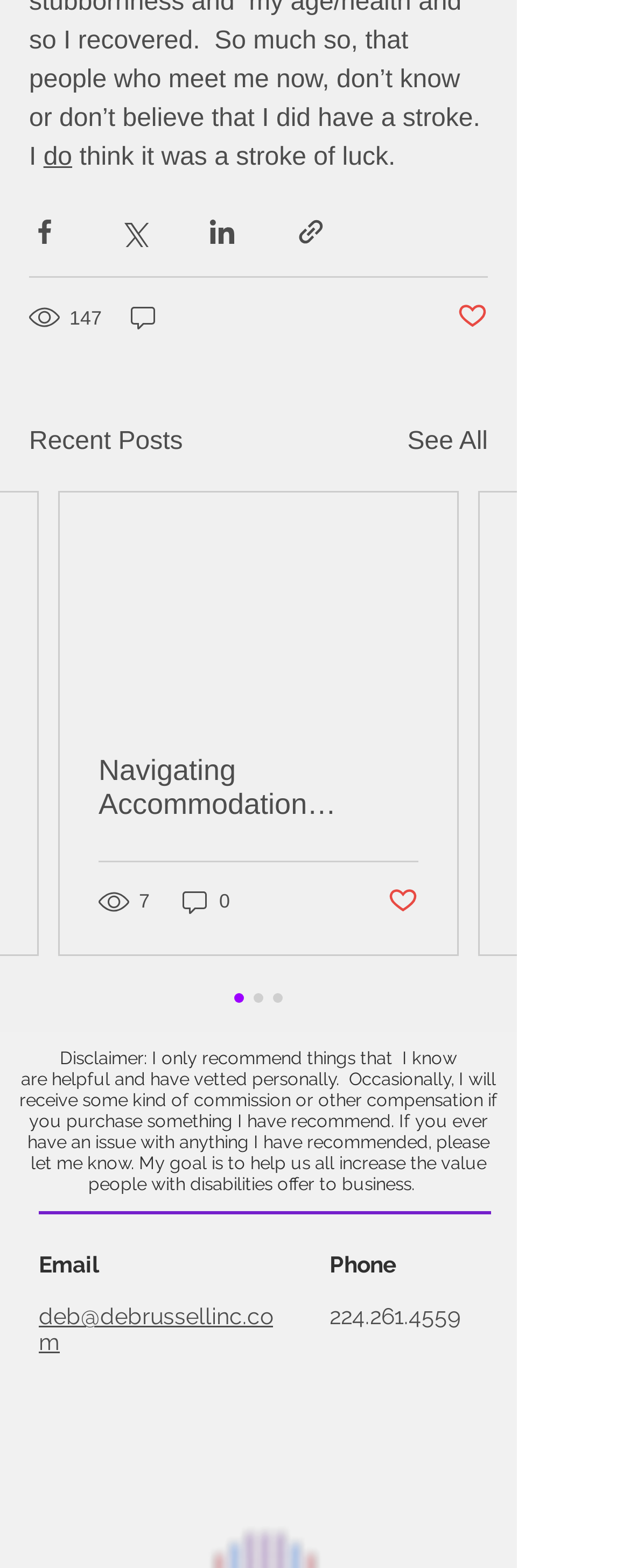Provide a one-word or short-phrase answer to the question:
How many social media links are available in the social bar?

3